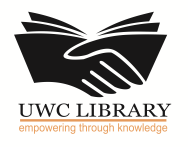Provide an in-depth description of all elements within the image.

The image features the logo of the University of the Western Cape (UWC) Library. The design includes an open book and a hand, symbolizing the notion of empowerment through knowledge. Below the logo, the text "UWC LIBRARY" is prominently displayed in bold letters, accompanied by the tagline "empowering through knowledge" in a lighter font. This imagery reflects the library's commitment to facilitating access to information and its role as a vital resource for students and researchers at the university.